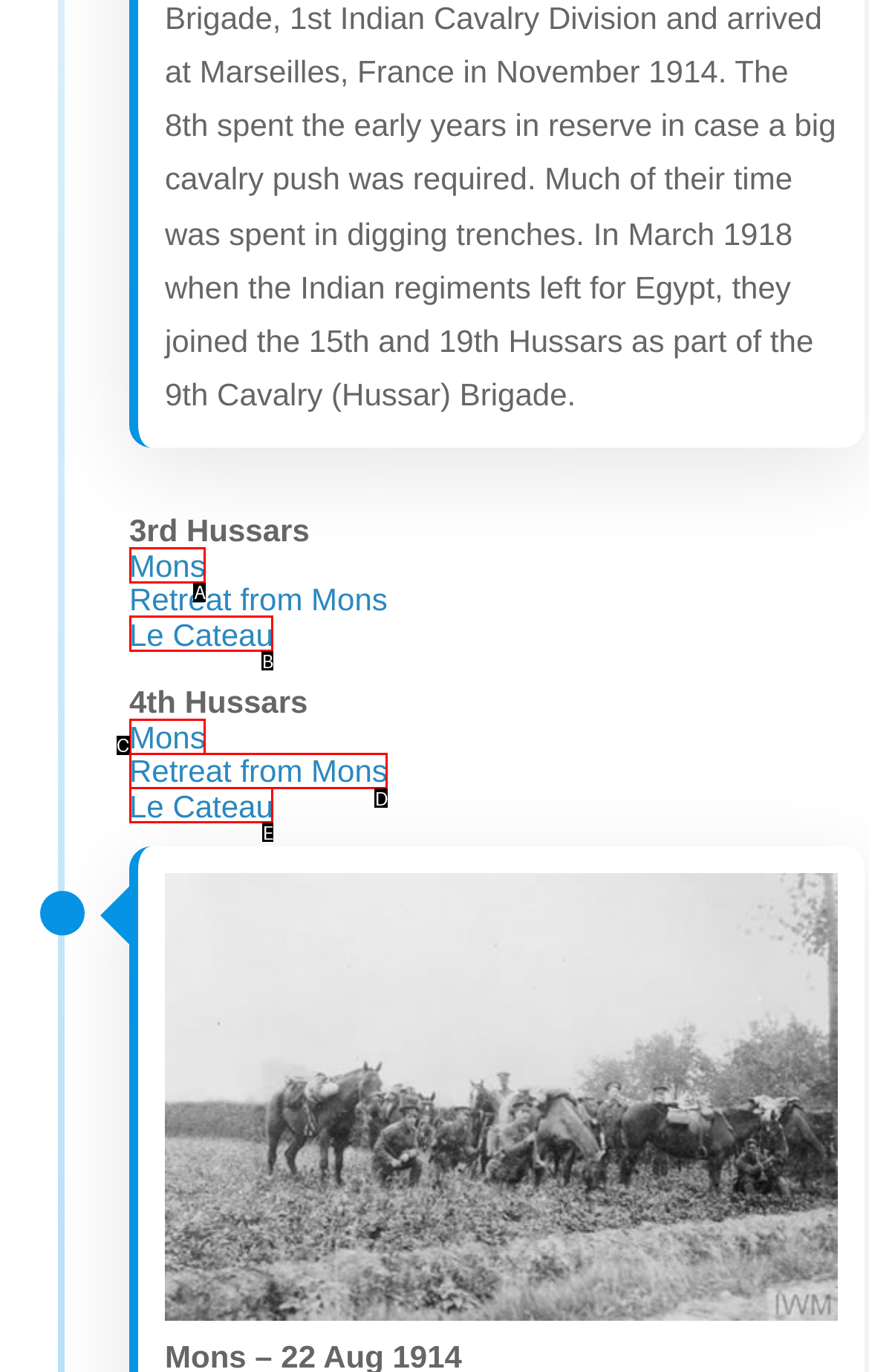From the description: Le Cateau, select the HTML element that fits best. Reply with the letter of the appropriate option.

B